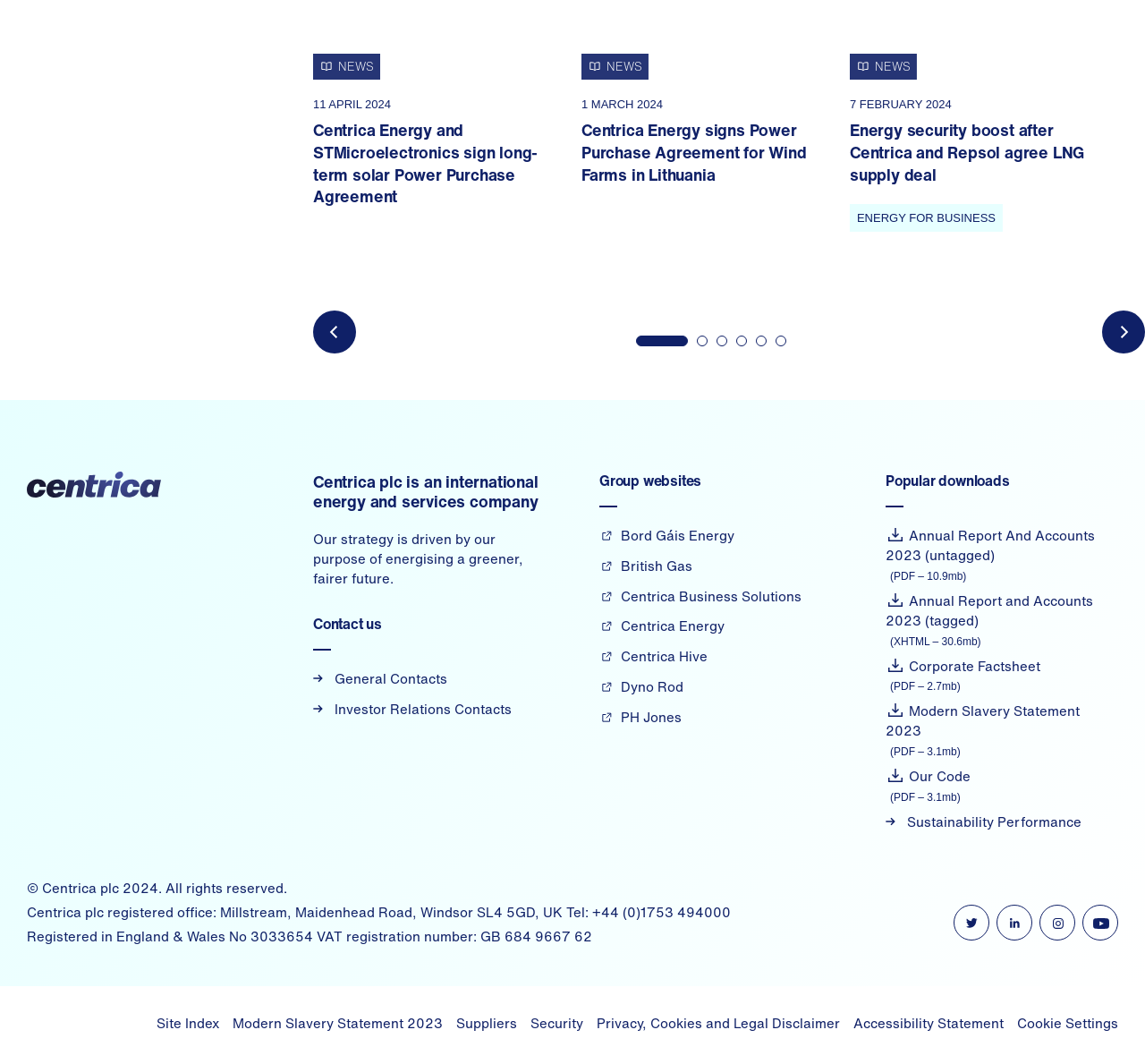Find the bounding box coordinates for the area you need to click to carry out the instruction: "Contact us". The coordinates should be four float numbers between 0 and 1, indicated as [left, top, right, bottom].

None